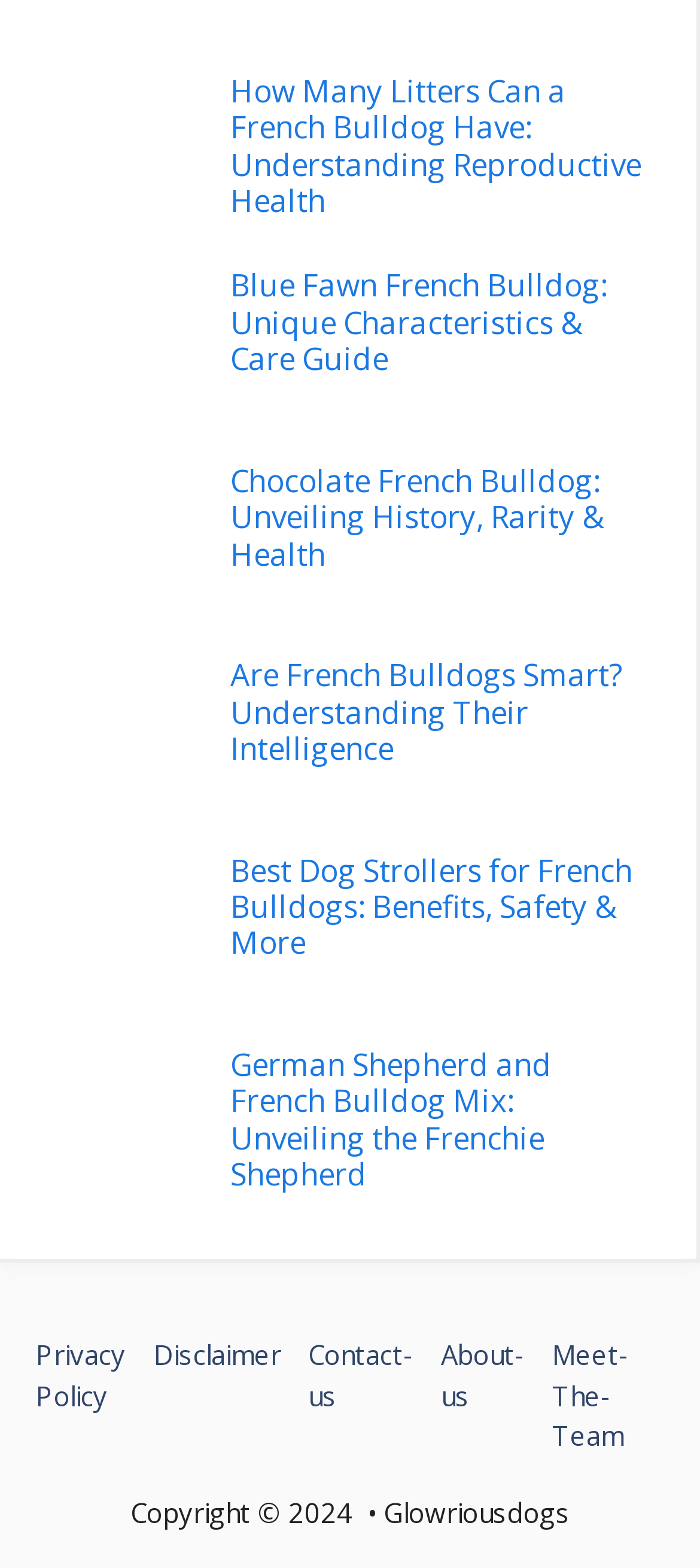Determine the bounding box for the described HTML element: "Privacy Policy". Ensure the coordinates are four float numbers between 0 and 1 in the format [left, top, right, bottom].

[0.051, 0.851, 0.181, 0.929]